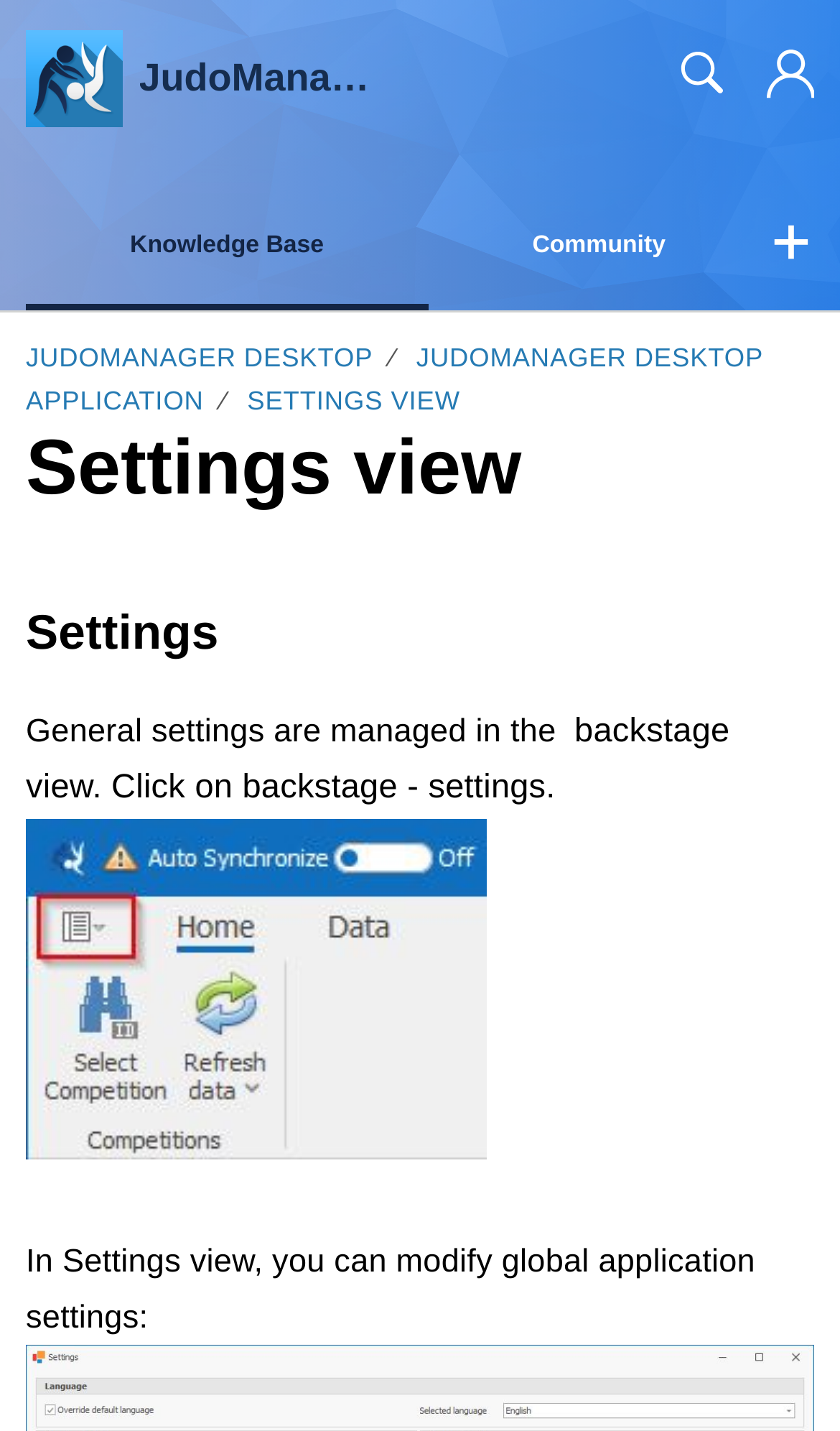Locate the bounding box coordinates of the element you need to click to accomplish the task described by this instruction: "Go to Knowledge Base".

[0.155, 0.163, 0.386, 0.181]